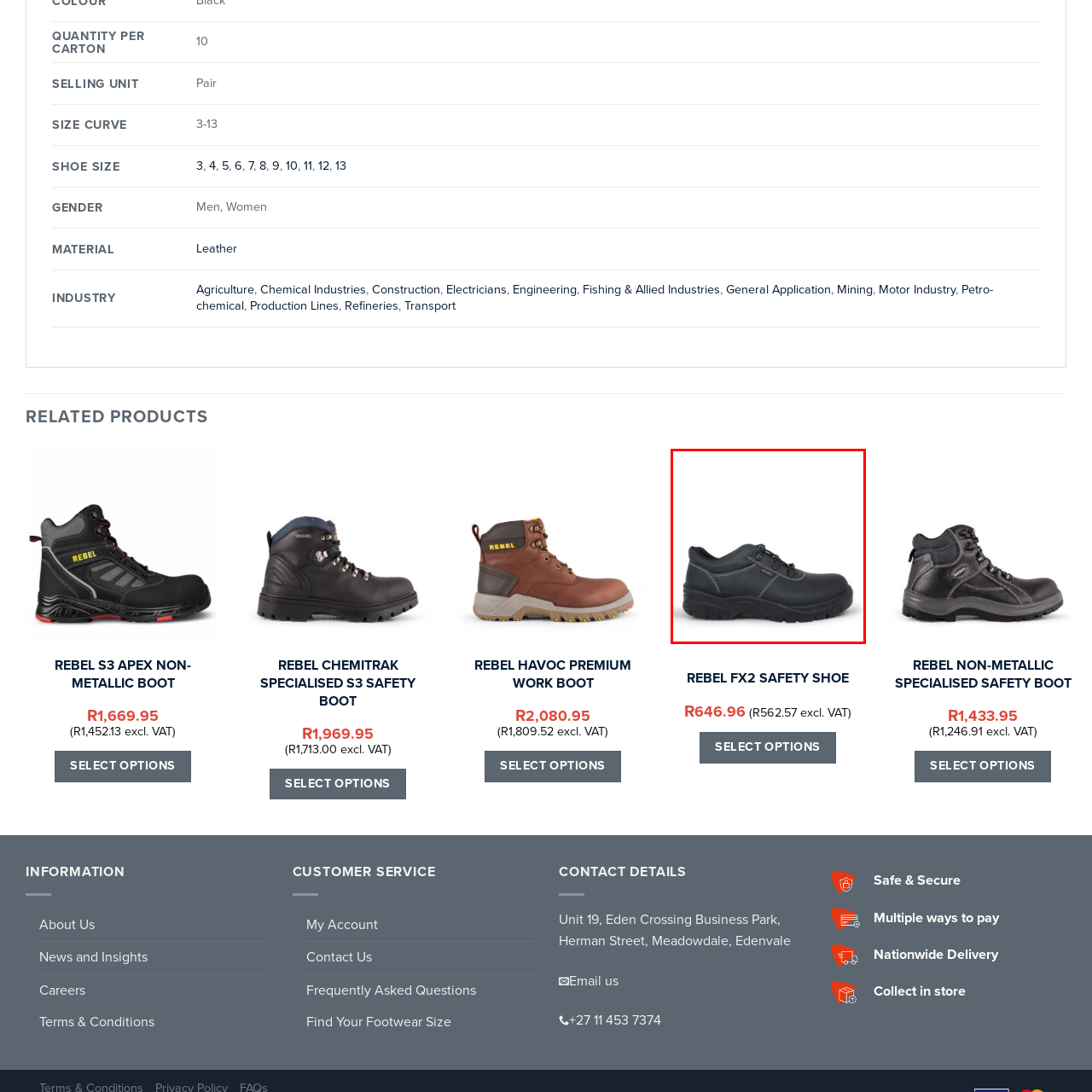Is the REBEL FX2 Safety Shoe suitable for a single gender?
Observe the image part marked by the red bounding box and give a detailed answer to the question.

According to the caption, the shoe is 'suitable for both men and women across diverse industries', implying that it is designed to be unisex and can be worn by individuals of any gender.